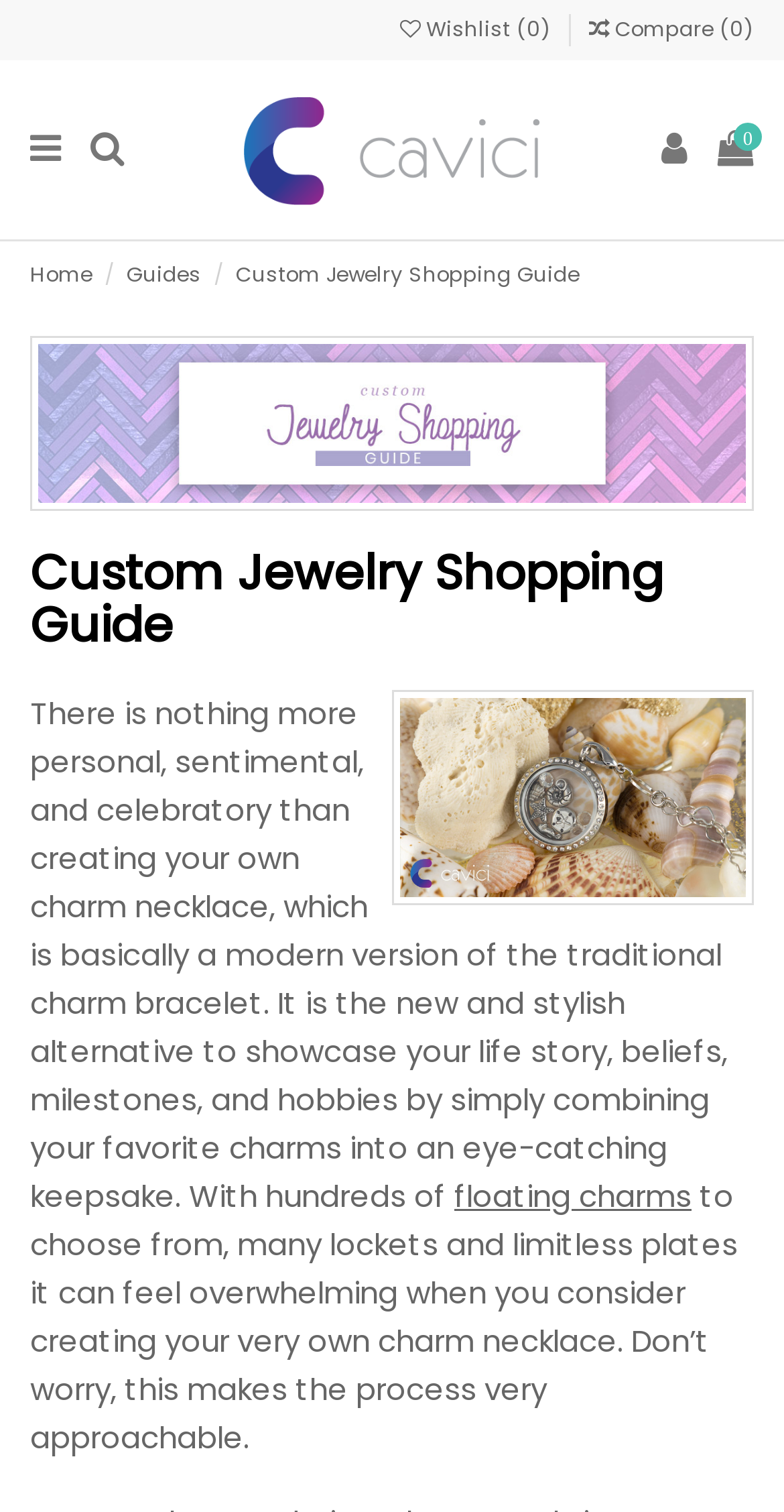Kindly determine the bounding box coordinates for the clickable area to achieve the given instruction: "Learn more about floating charms".

[0.579, 0.777, 0.882, 0.805]